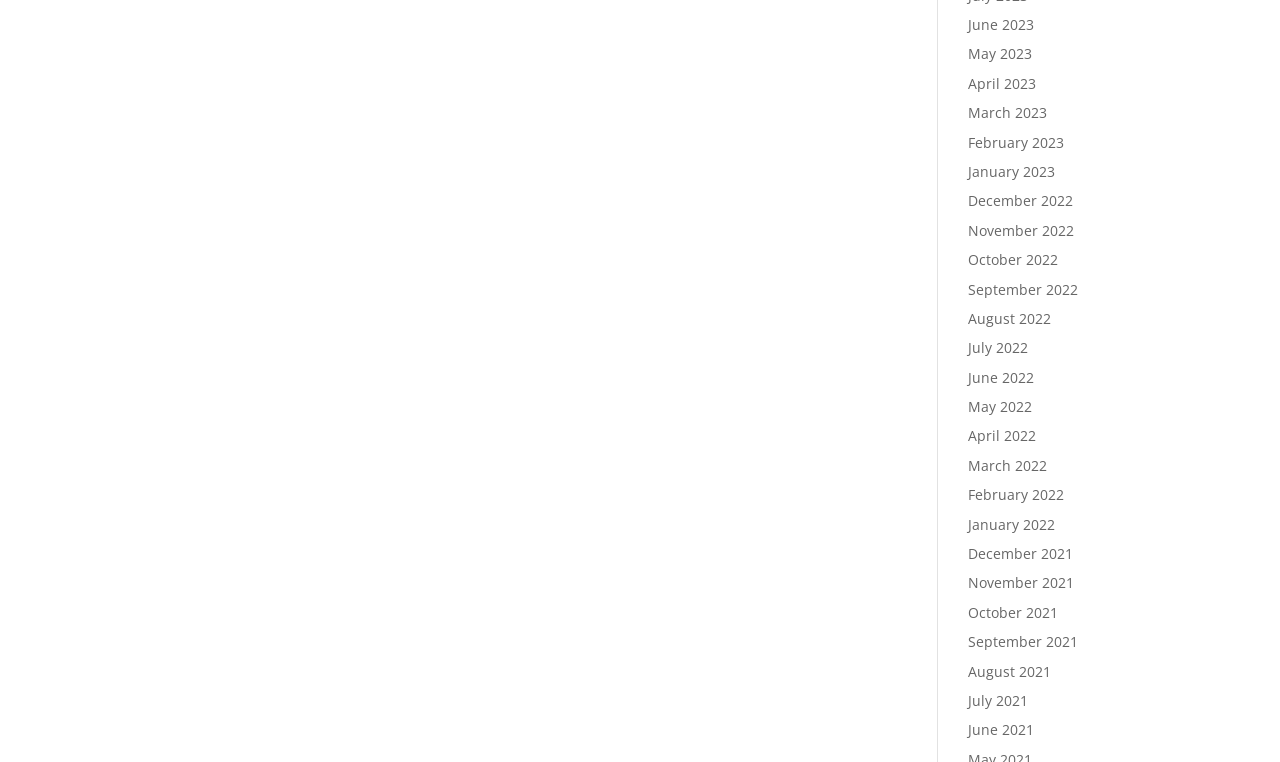Are the months listed in chronological order?
Using the information from the image, provide a comprehensive answer to the question.

By examining the list of links, I can see that the months are listed in chronological order, with the most recent month first and the earliest month last.